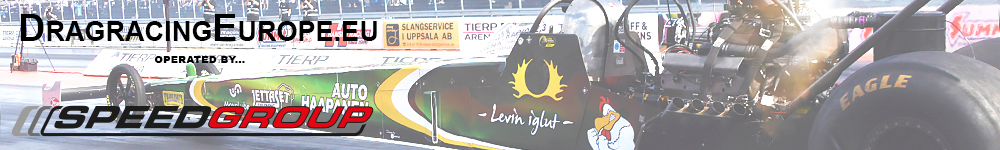Elaborate on all the elements present in the image.

The image showcases a high-speed drag racing scene, prominently featuring a sleek, powerful dragster at Tierp Arena, one of Europe's premier racing venues. The background highlights the vibrant atmosphere of the event, with spectators eagerly watching the thrilling competition. The upper section of the image displays the logo of DragRacingEurope.eu, indicating its operation by Speedgroup, a significant player in the European drag racing scene. The design emphasizes the excitement and energy of drag racing, encapsulating the spirit of speed and competition prevalent in this adrenaline-fueled motorsport.